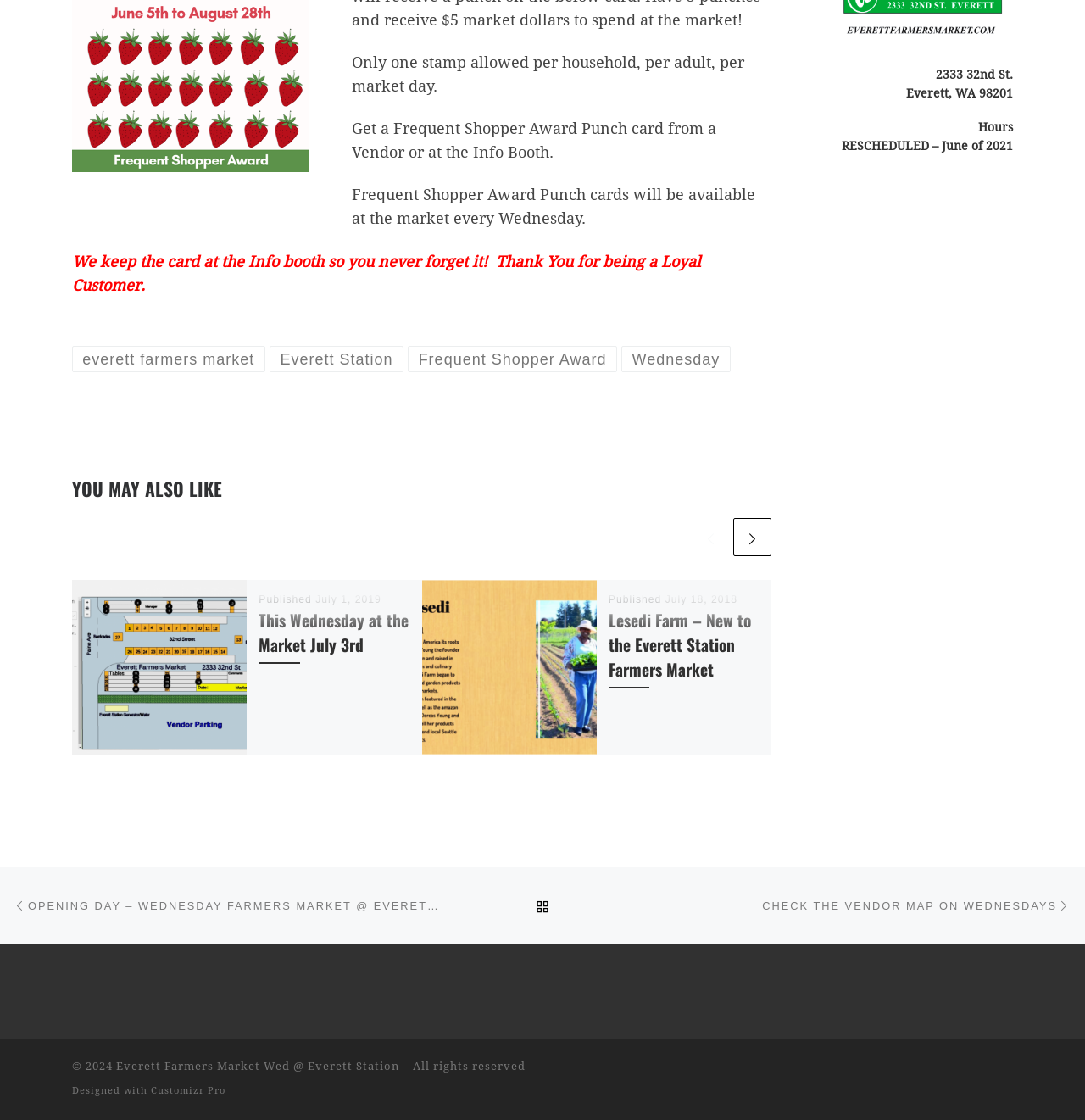Give the bounding box coordinates for the element described as: "title="Next related articles"".

[0.676, 0.462, 0.711, 0.496]